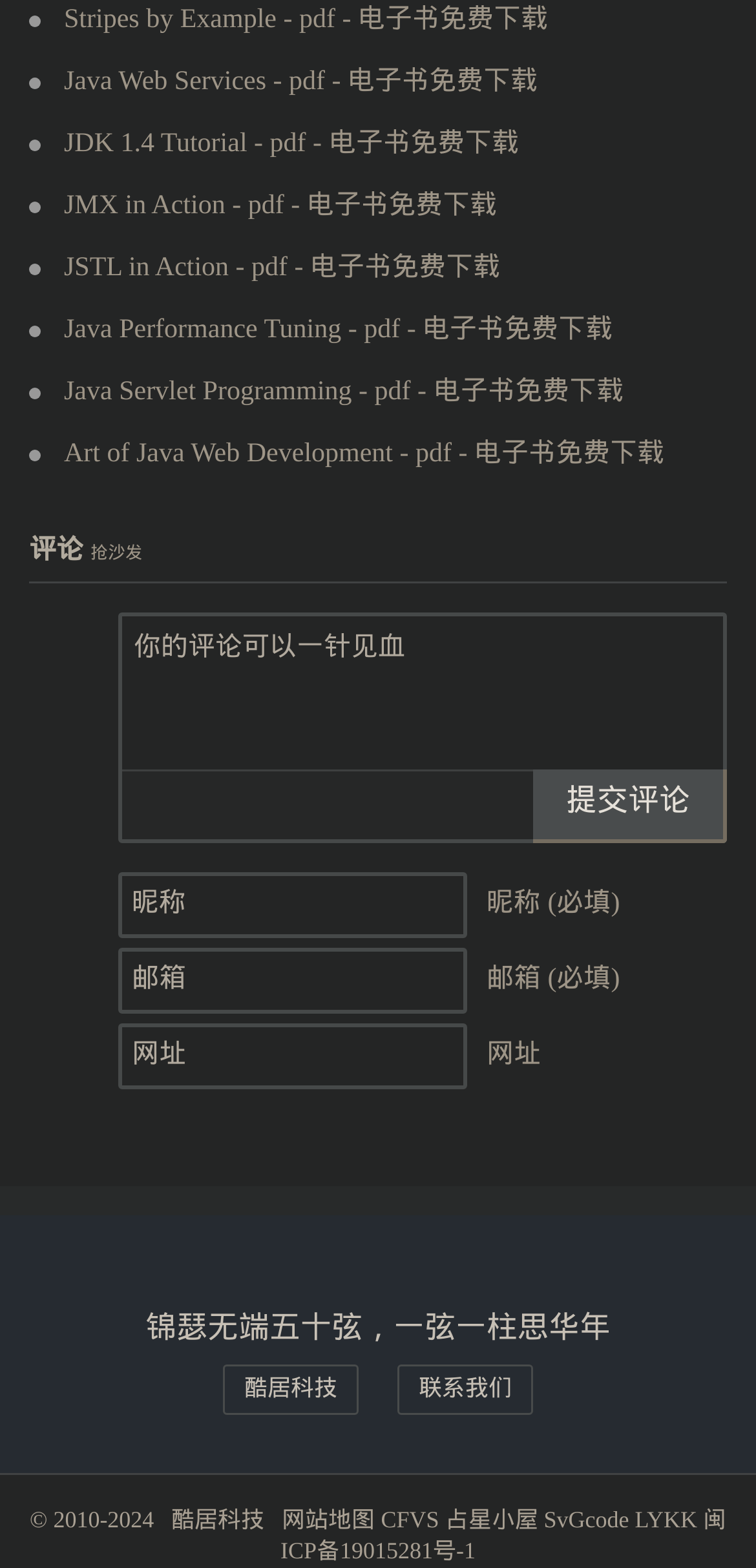Please find the bounding box for the UI component described as follows: "parent_node: 邮箱 (必填) name="email" placeholder="邮箱"".

[0.156, 0.604, 0.618, 0.646]